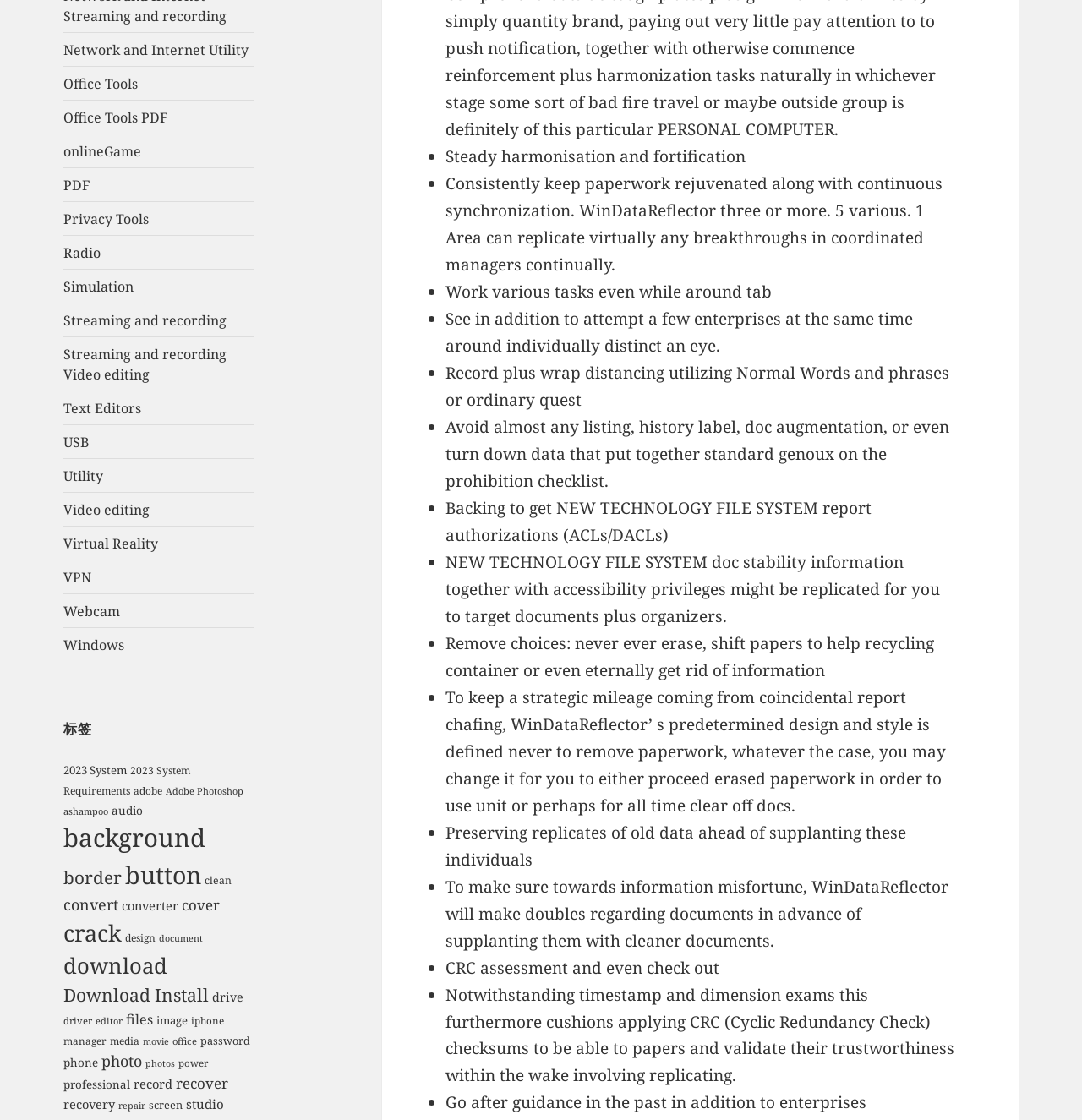What is the purpose of WinDataReflector?
Please ensure your answer is as detailed and informative as possible.

Based on the static text 'Consistently keep paperwork rejuvenated along with continuous synchronization', WinDataReflector is used for data synchronization.